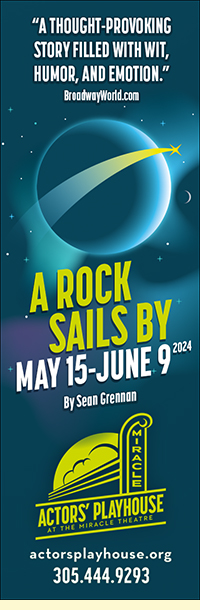Please provide a detailed answer to the question below by examining the image:
What is the duration of the production's run?

The banner specifies the production's run duration, which is from May 15 to June 9, 2024.